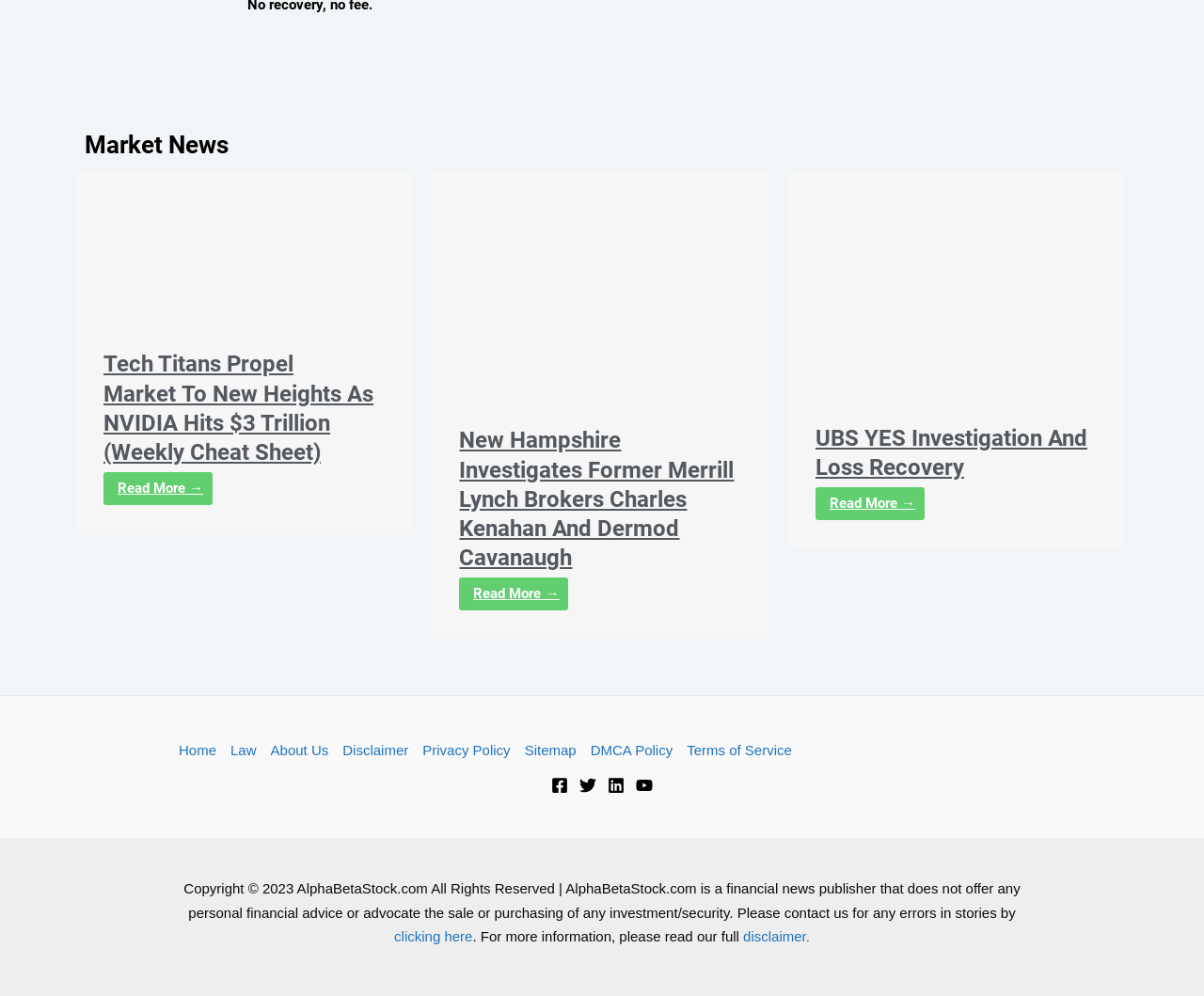Identify the bounding box coordinates of the region that should be clicked to execute the following instruction: "Follow on Facebook".

[0.458, 0.78, 0.472, 0.797]